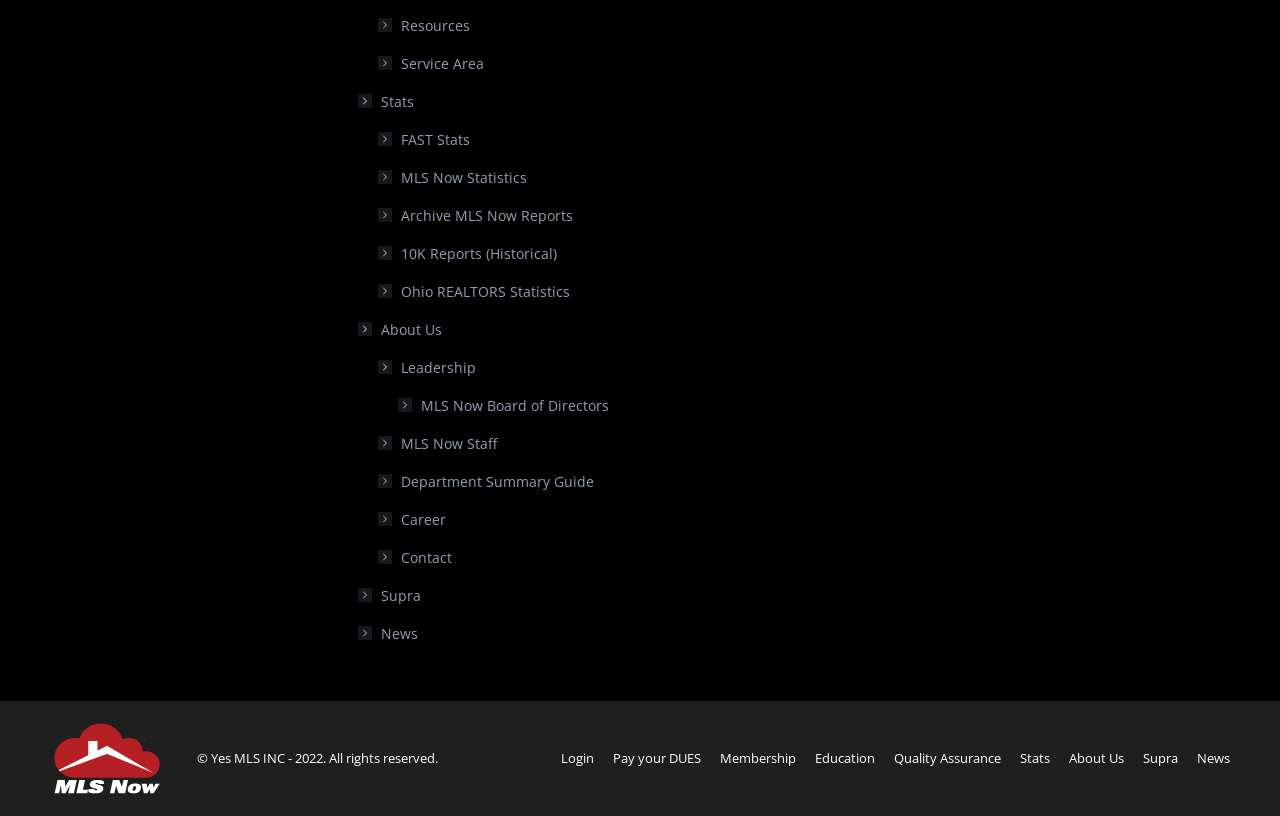Using the format (top-left x, top-left y, bottom-right x, bottom-right y), and given the element description, identify the bounding box coordinates within the screenshot: Send My Message

None